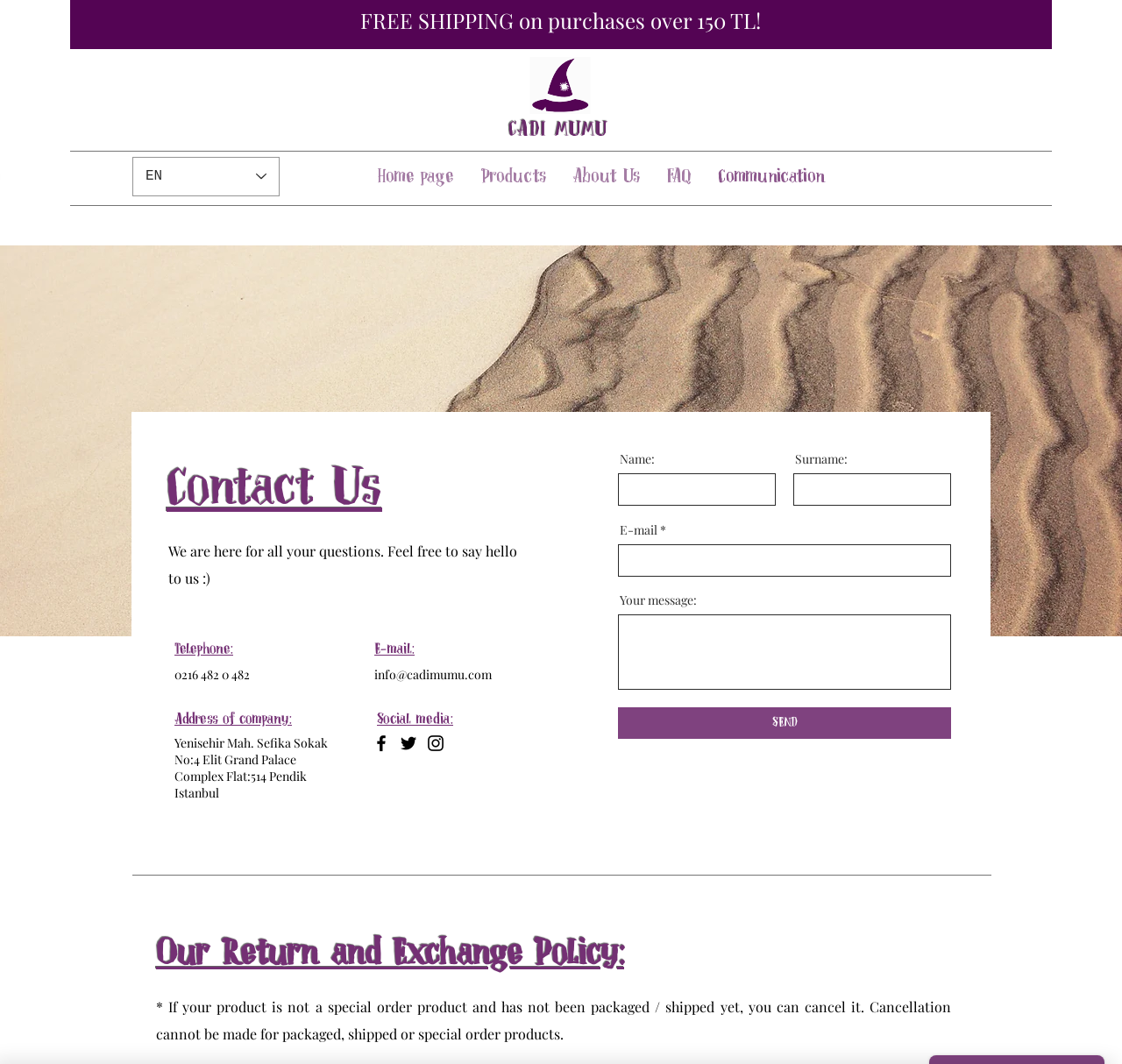Please determine the bounding box coordinates for the UI element described as: "parent_node: Your message:".

[0.551, 0.577, 0.848, 0.648]